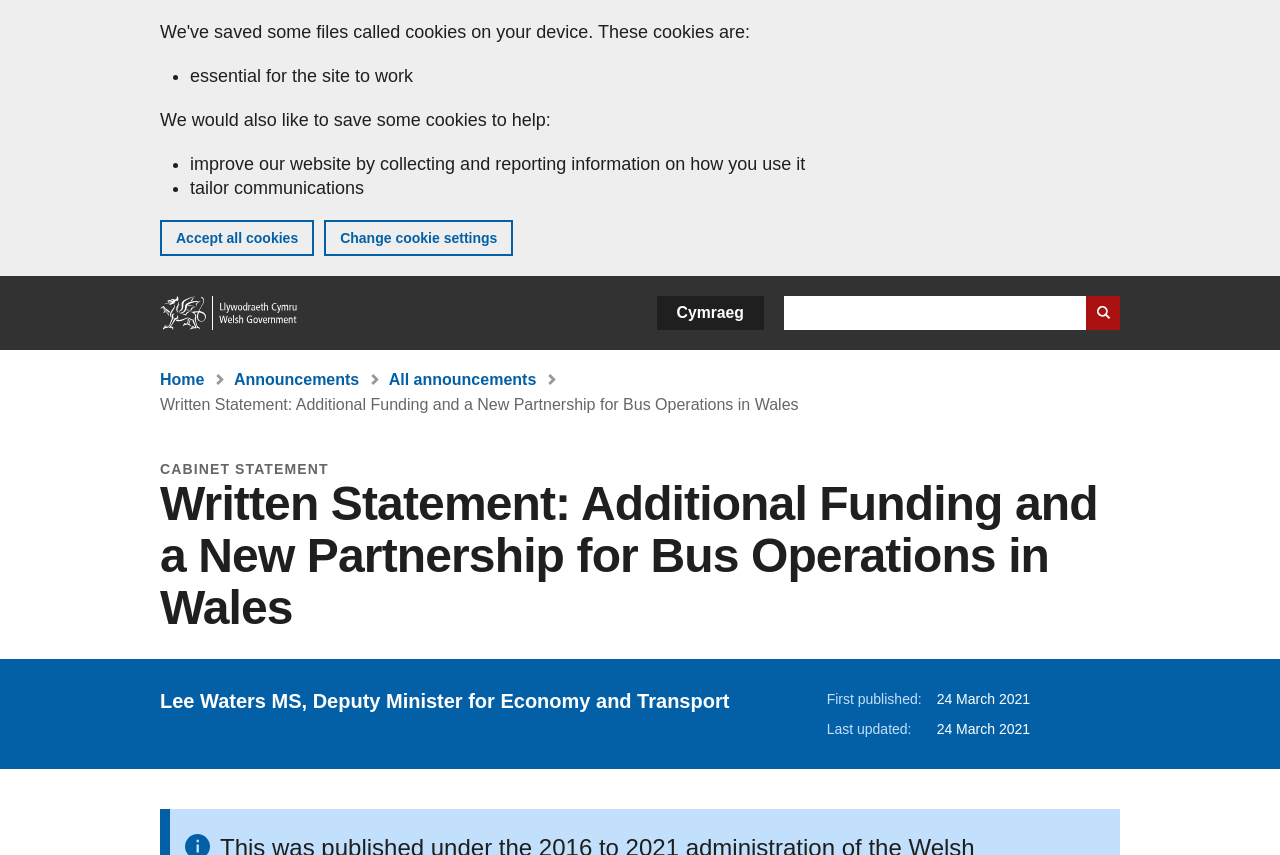Identify the bounding box coordinates of the clickable section necessary to follow the following instruction: "Search for something on the website". The coordinates should be presented as four float numbers from 0 to 1, i.e., [left, top, right, bottom].

[0.612, 0.346, 0.875, 0.386]